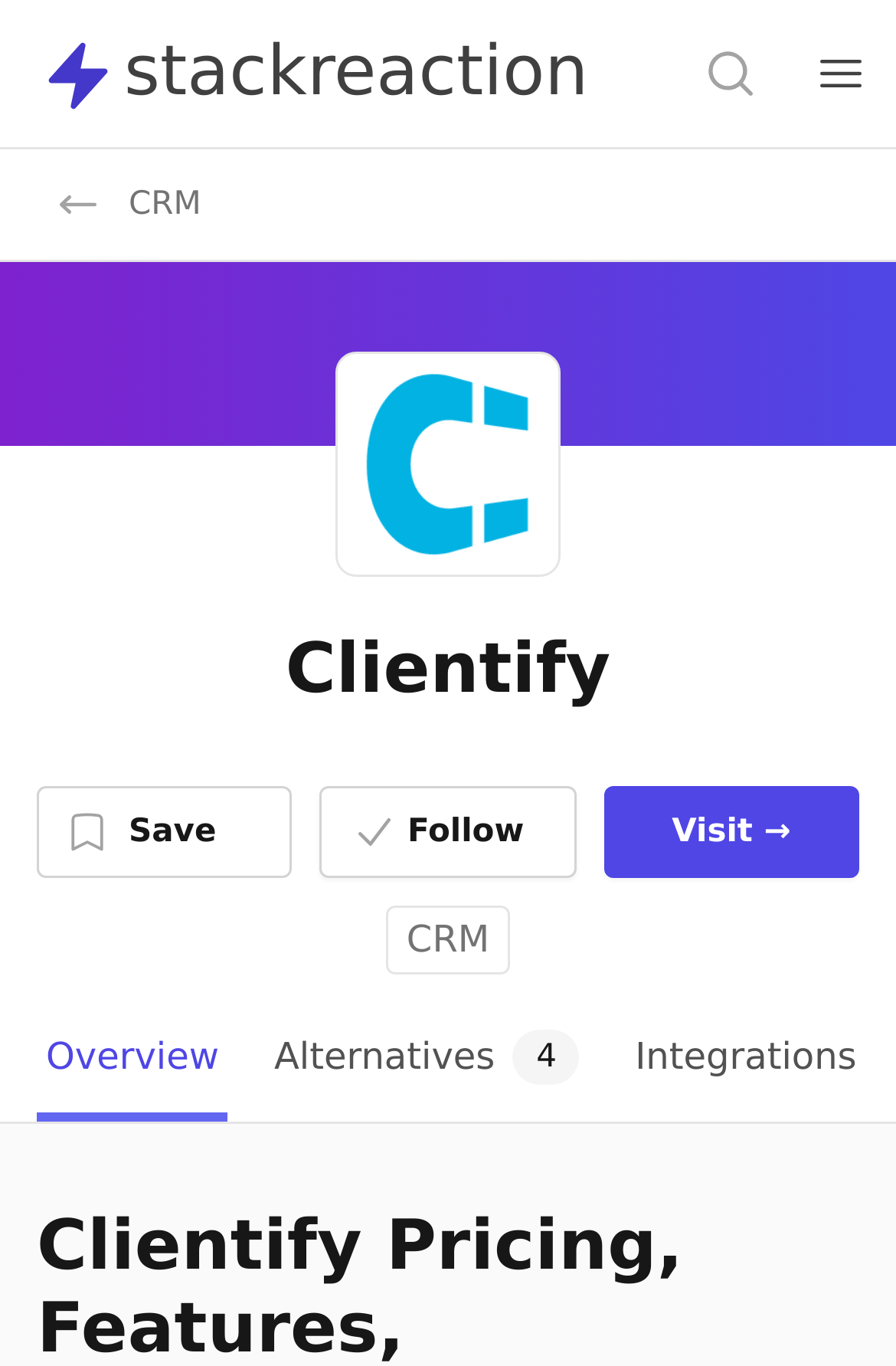Specify the bounding box coordinates (top-left x, top-left y, bottom-right x, bottom-right y) of the UI element in the screenshot that matches this description: Visit website →

[0.673, 0.575, 0.959, 0.643]